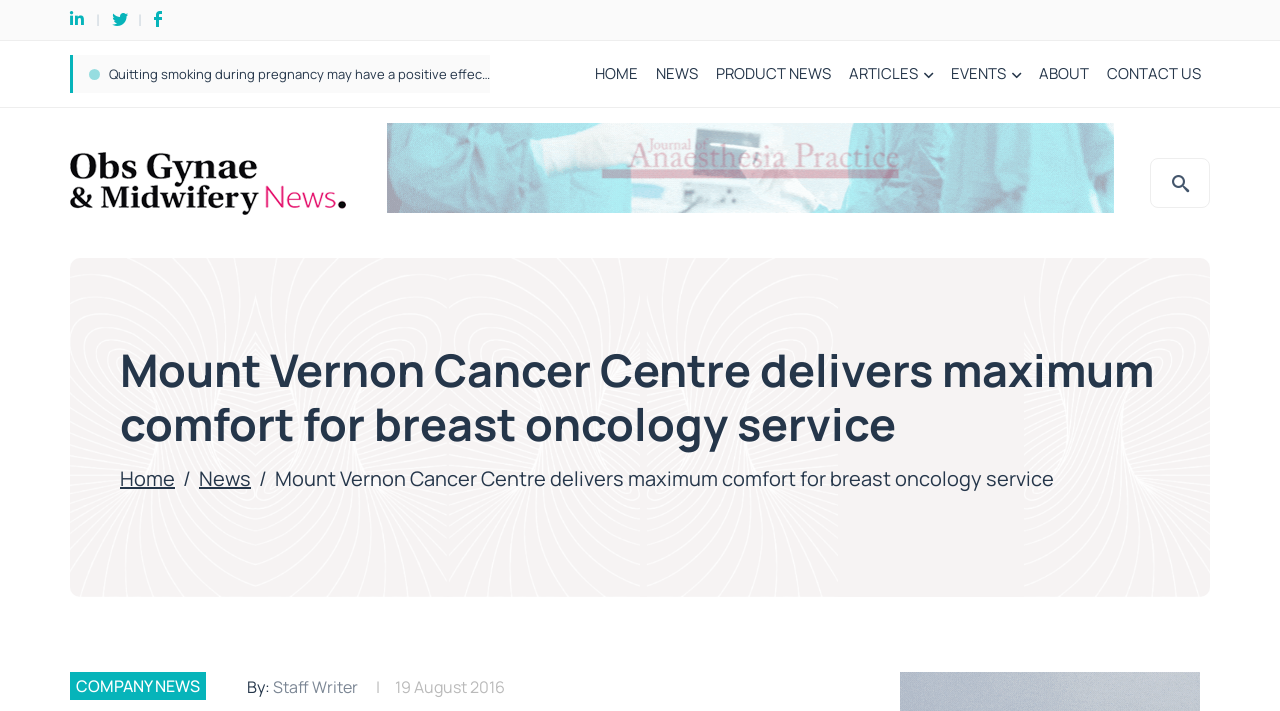Please provide the bounding box coordinates for the element that needs to be clicked to perform the following instruction: "Read the NEWS article". The coordinates should be given as four float numbers between 0 and 1, i.e., [left, top, right, bottom].

[0.505, 0.07, 0.552, 0.138]